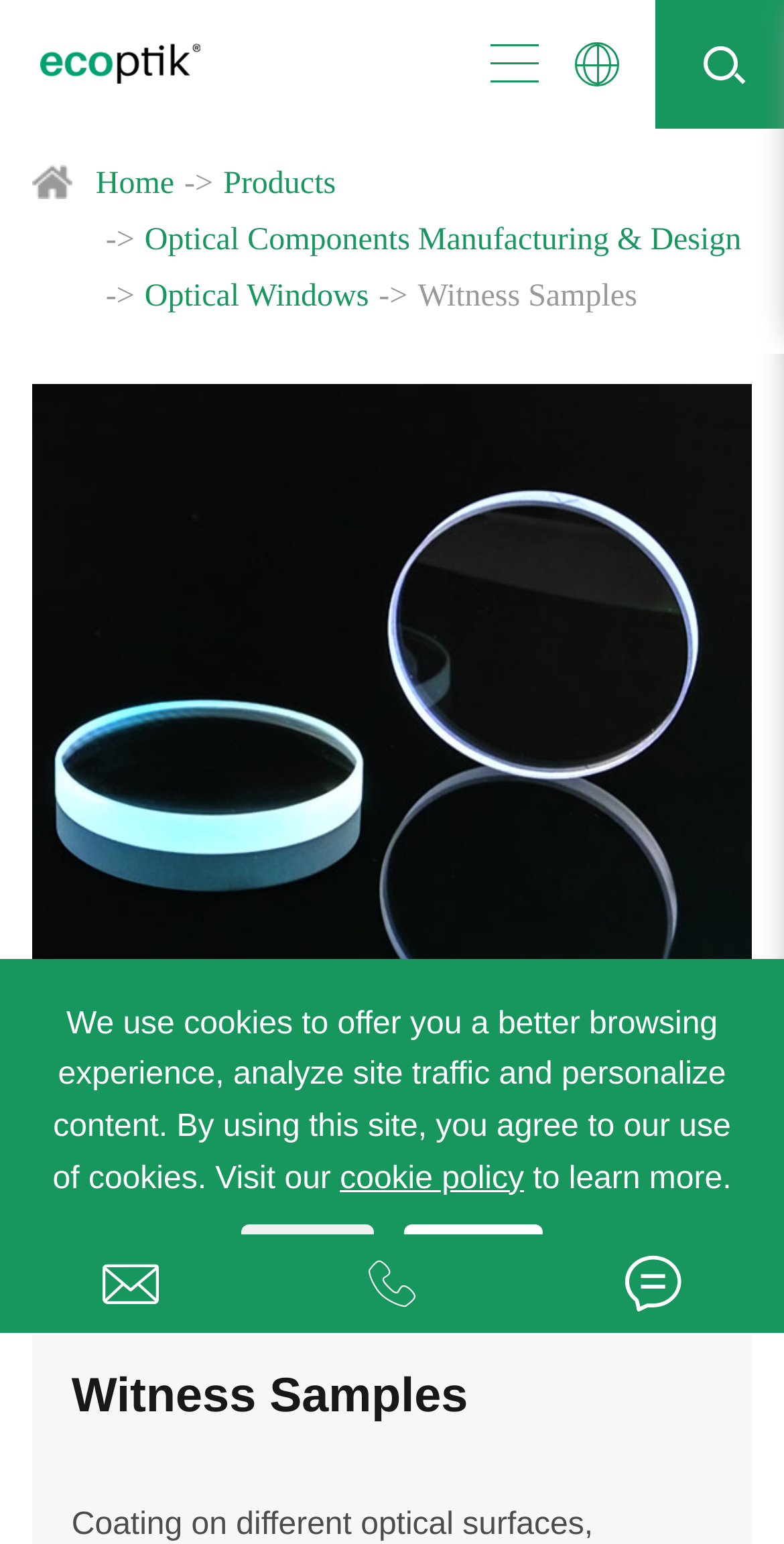Extract the bounding box coordinates for the HTML element that matches this description: "GBA". The coordinates should be four float numbers between 0 and 1, i.e., [left, top, right, bottom].

None